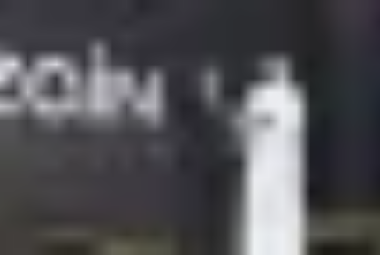Utilize the information from the image to answer the question in detail:
What is the purpose of the ceremony?

The caption states that the image captures a moment from a ceremony honoring Al Musaibeeh, implying that the primary purpose of the event is to recognize and celebrate Al Musaibeeh's achievements or contributions.